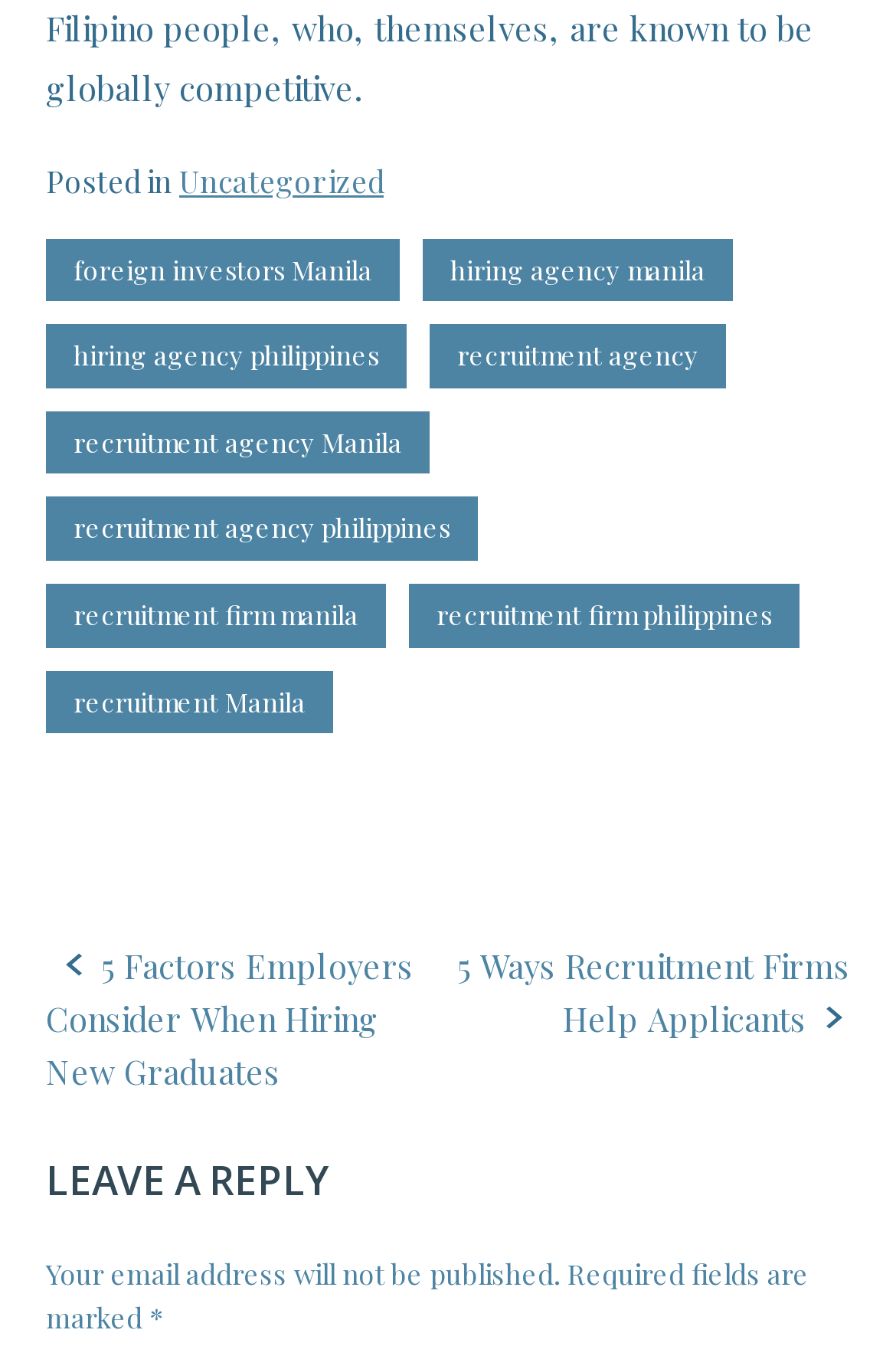Locate the bounding box coordinates of the area that needs to be clicked to fulfill the following instruction: "Click on the 'foreign investors Manila' link". The coordinates should be in the format of four float numbers between 0 and 1, namely [left, top, right, bottom].

[0.051, 0.176, 0.446, 0.223]